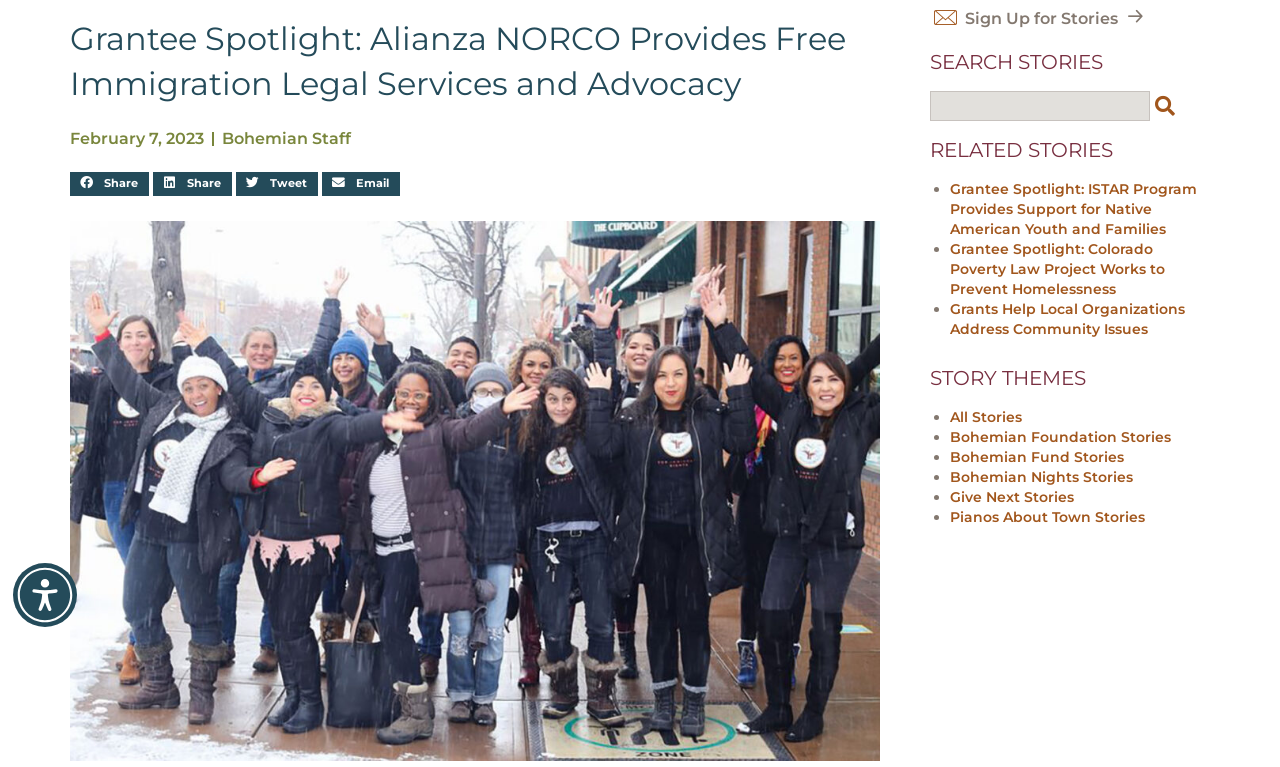Locate the bounding box coordinates of the UI element described by: "All Stories". The bounding box coordinates should consist of four float numbers between 0 and 1, i.e., [left, top, right, bottom].

[0.742, 0.532, 0.798, 0.555]